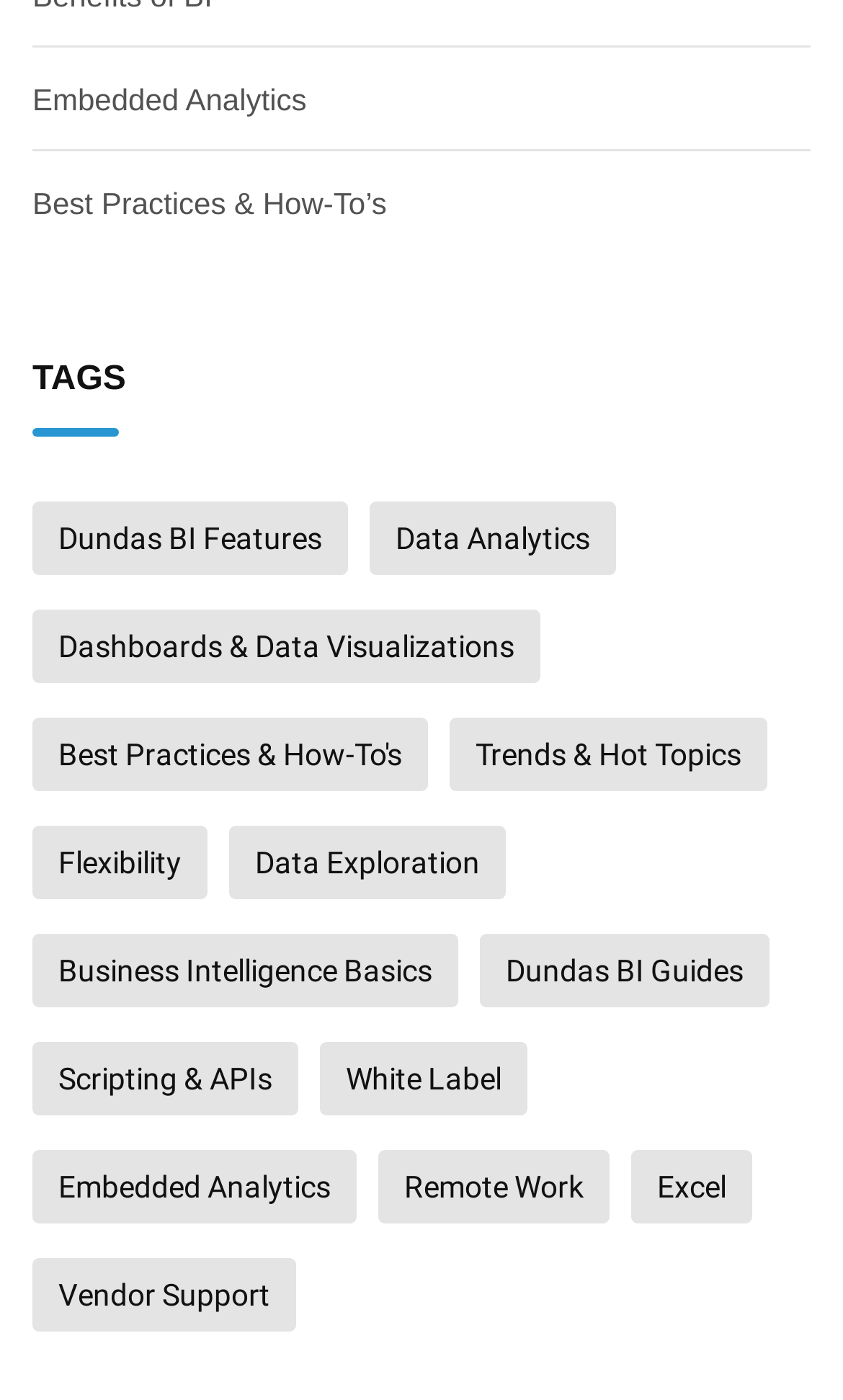What is the second category listed?
Respond with a short answer, either a single word or a phrase, based on the image.

Best Practices & How-To’s